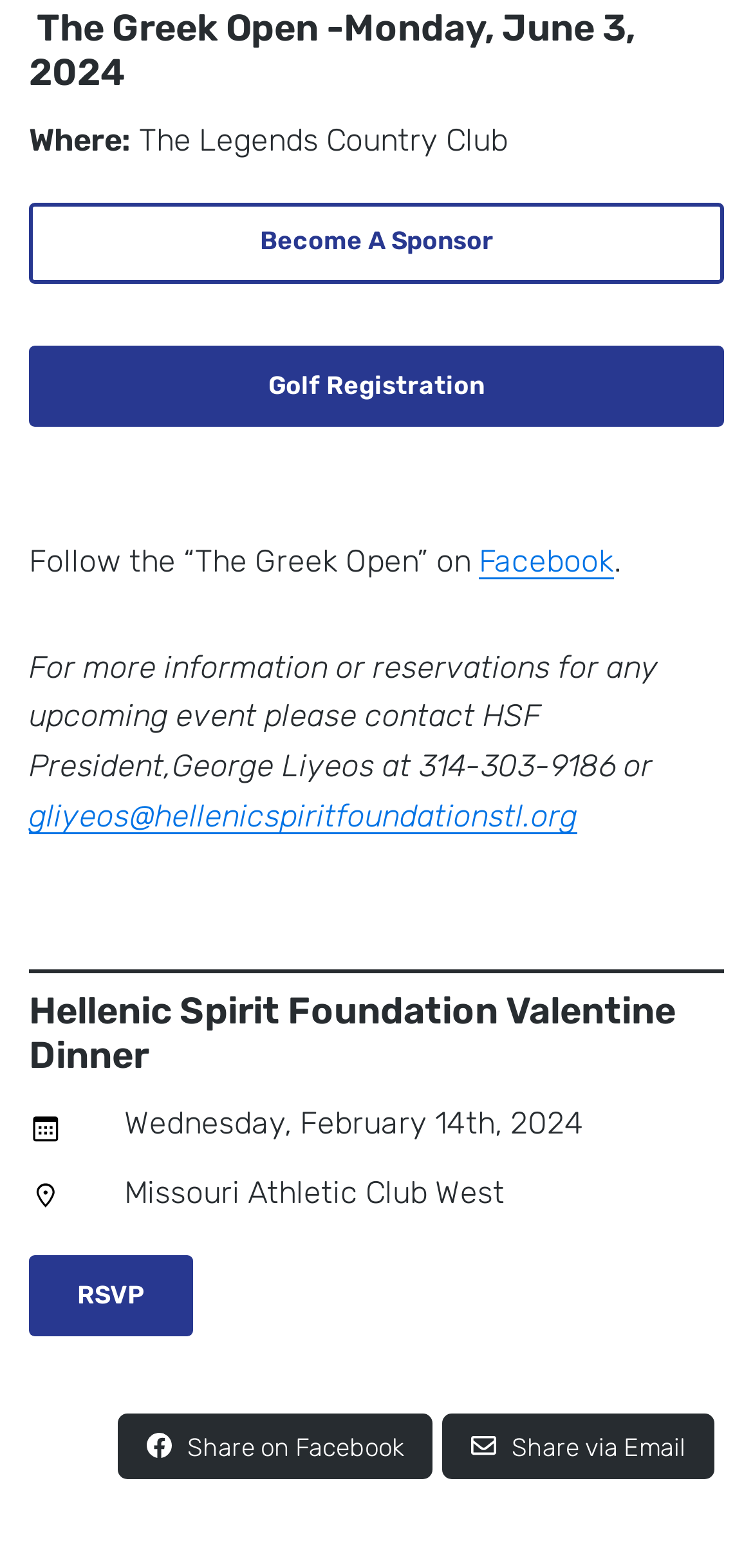How many social media sharing options are available?
Answer with a single word or short phrase according to what you see in the image.

2